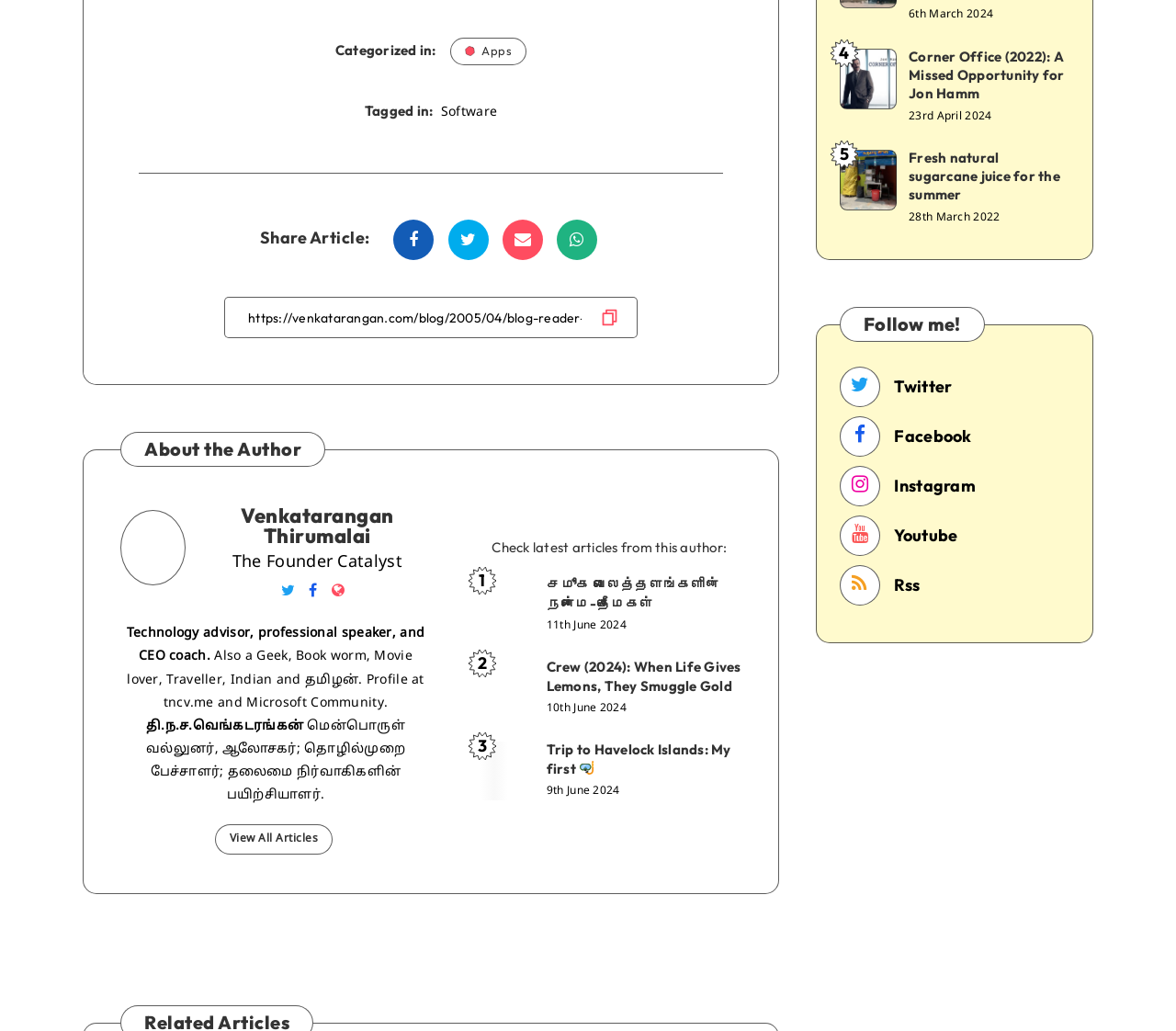Please locate the bounding box coordinates of the element's region that needs to be clicked to follow the instruction: "Share the article on Facebook". The bounding box coordinates should be provided as four float numbers between 0 and 1, i.e., [left, top, right, bottom].

[0.335, 0.213, 0.369, 0.253]